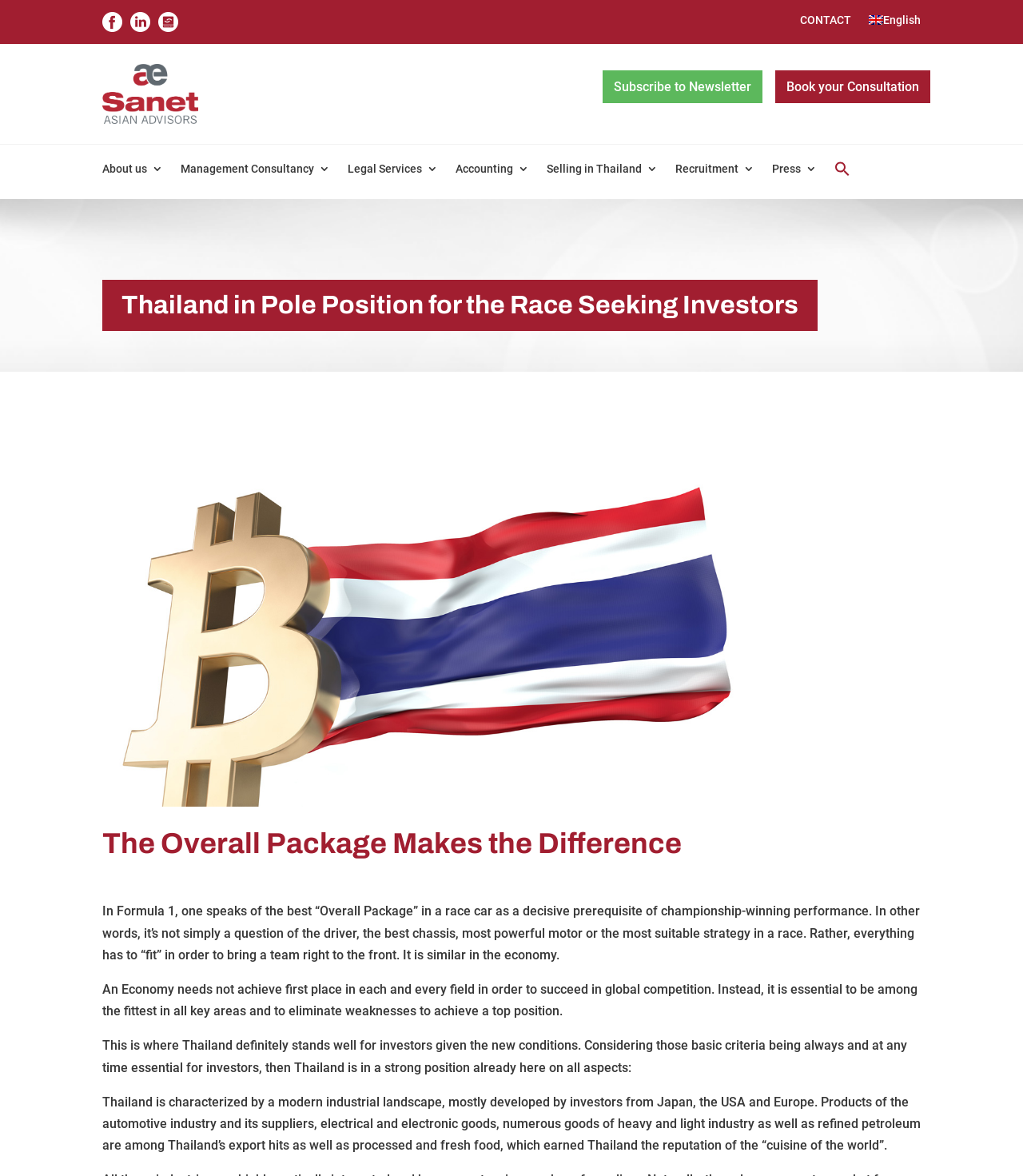Provide the bounding box coordinates of the area you need to click to execute the following instruction: "Visit the Fifth Estate Archive".

None